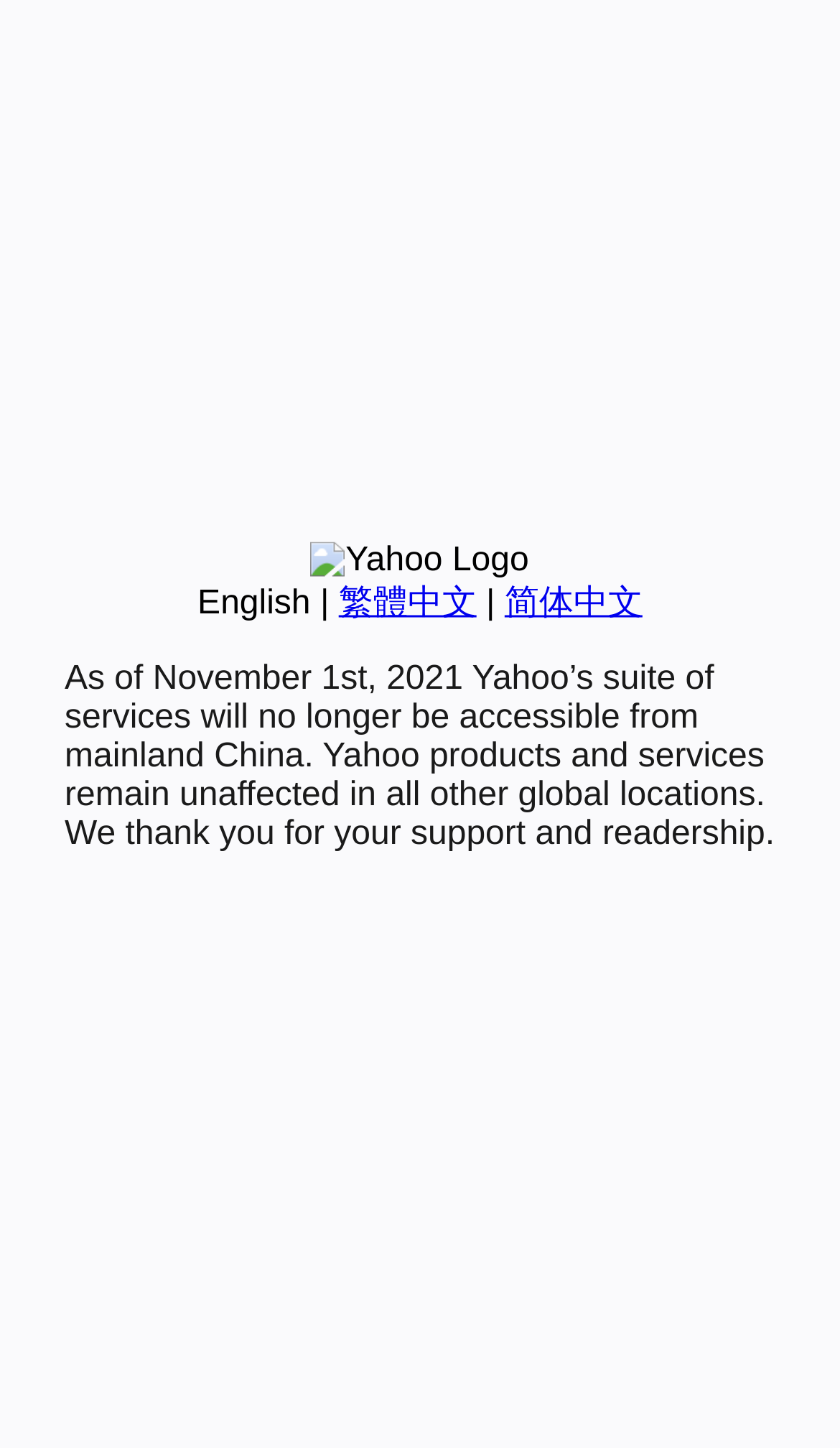Please specify the bounding box coordinates in the format (top-left x, top-left y, bottom-right x, bottom-right y), with all values as floating point numbers between 0 and 1. Identify the bounding box of the UI element described by: 繁體中文

[0.403, 0.404, 0.567, 0.429]